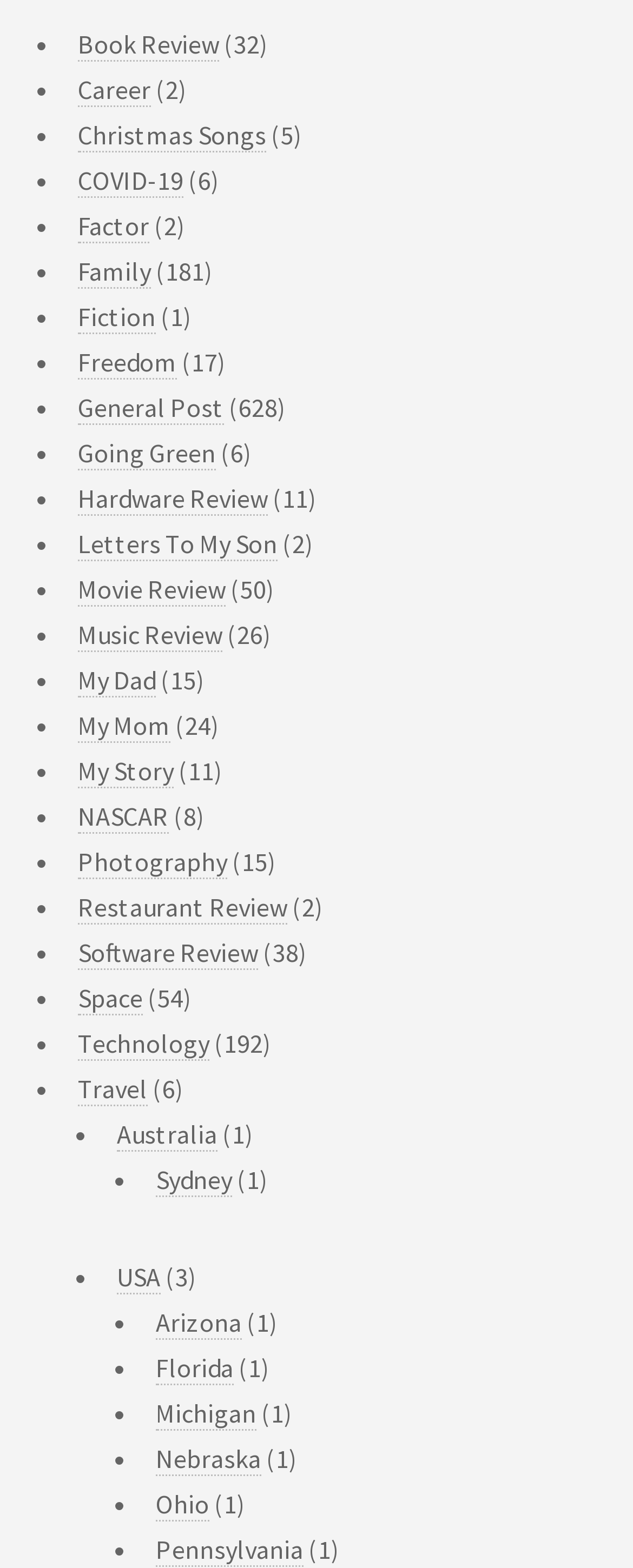What is the second category in the list?
Please elaborate on the answer to the question with detailed information.

I looked at the list of links and found the second one, which is 'Career'. This is the second category in the list.